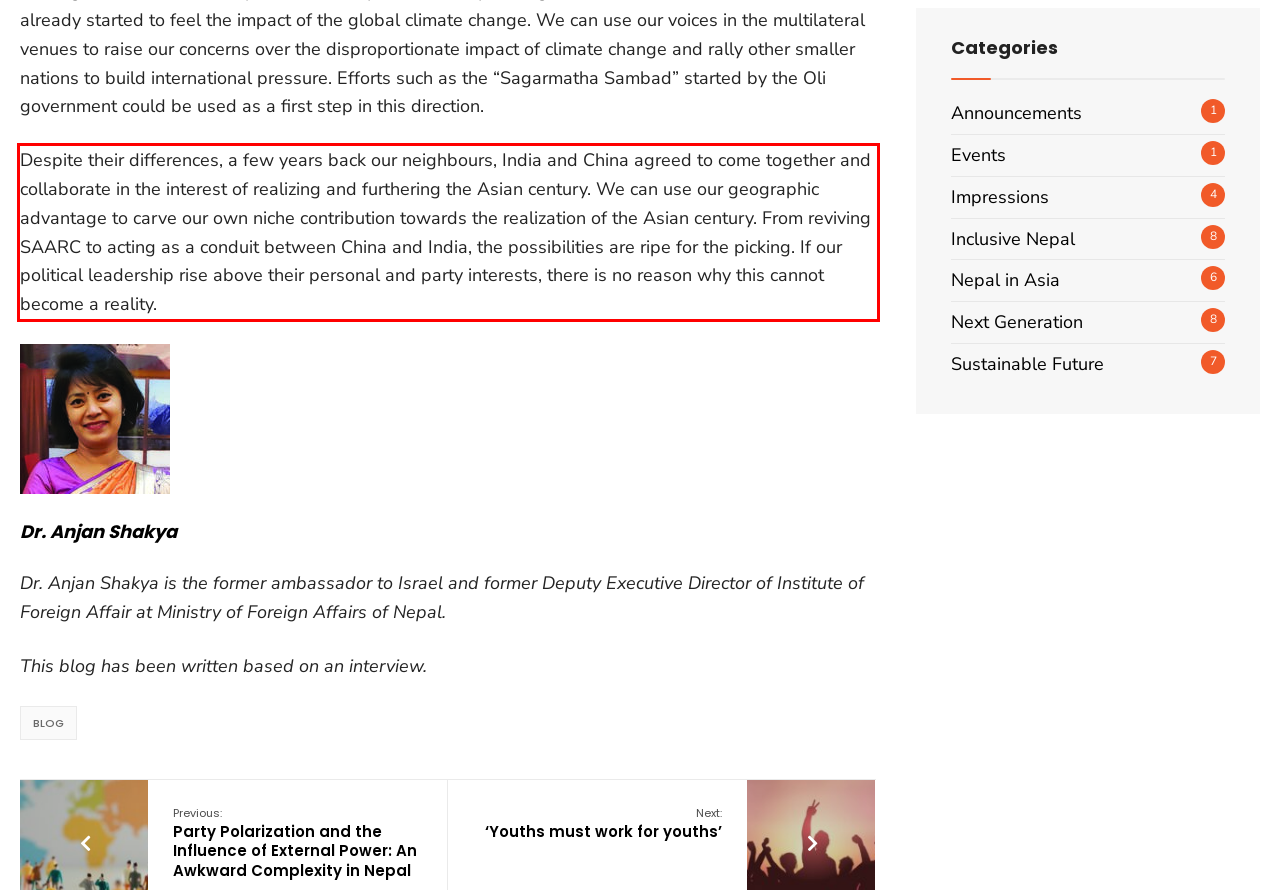Observe the screenshot of the webpage, locate the red bounding box, and extract the text content within it.

Despite their differences, a few years back our neighbours, India and China agreed to come together and collaborate in the interest of realizing and furthering the Asian century. We can use our geographic advantage to carve our own niche contribution towards the realization of the Asian century. From reviving SAARC to acting as a conduit between China and India, the possibilities are ripe for the picking. If our political leadership rise above their personal and party interests, there is no reason why this cannot become a reality.